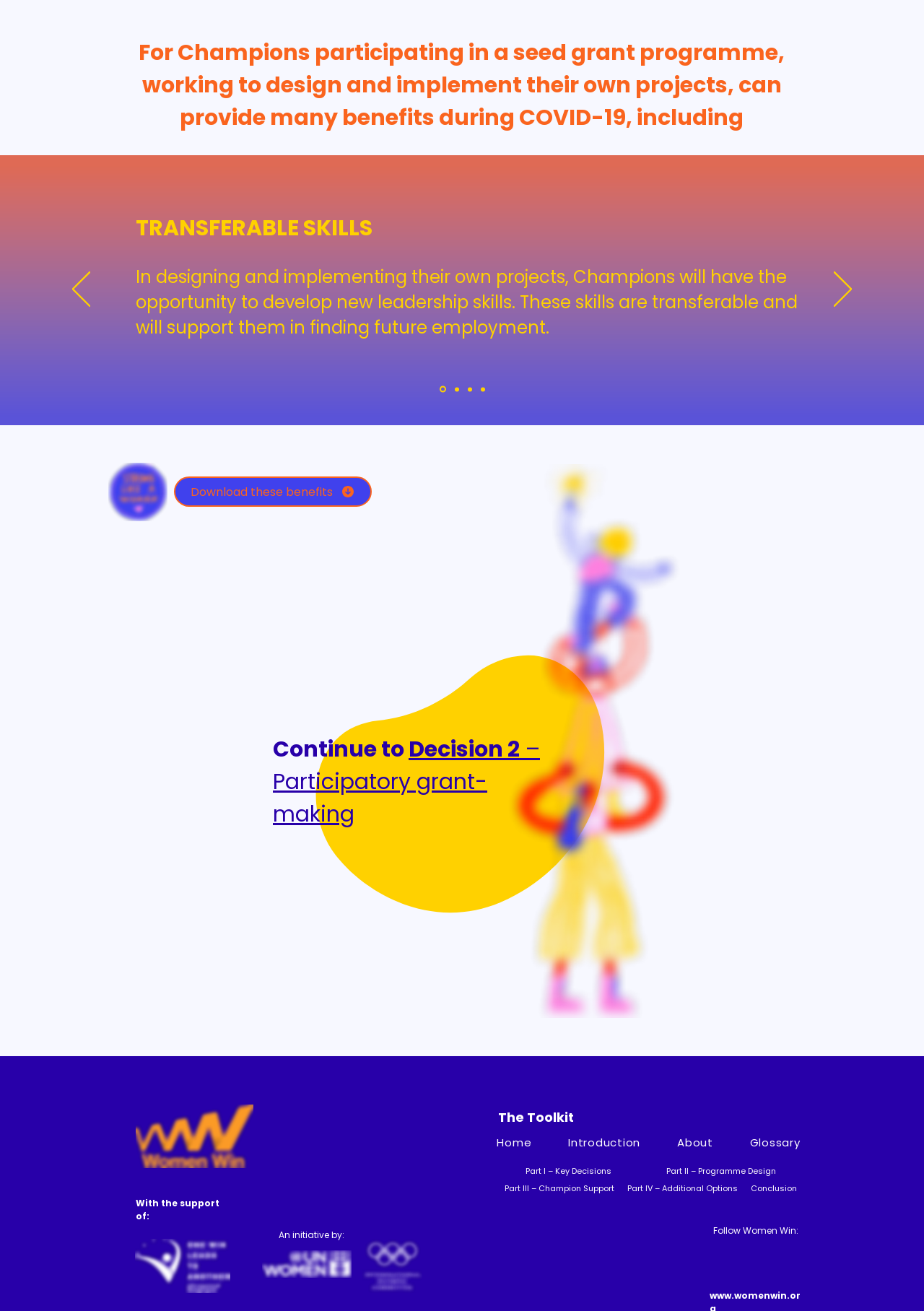Extract the bounding box coordinates of the UI element described by: "Part III – Champion Support". The coordinates should include four float numbers ranging from 0 to 1, e.g., [left, top, right, bottom].

[0.539, 0.9, 0.671, 0.913]